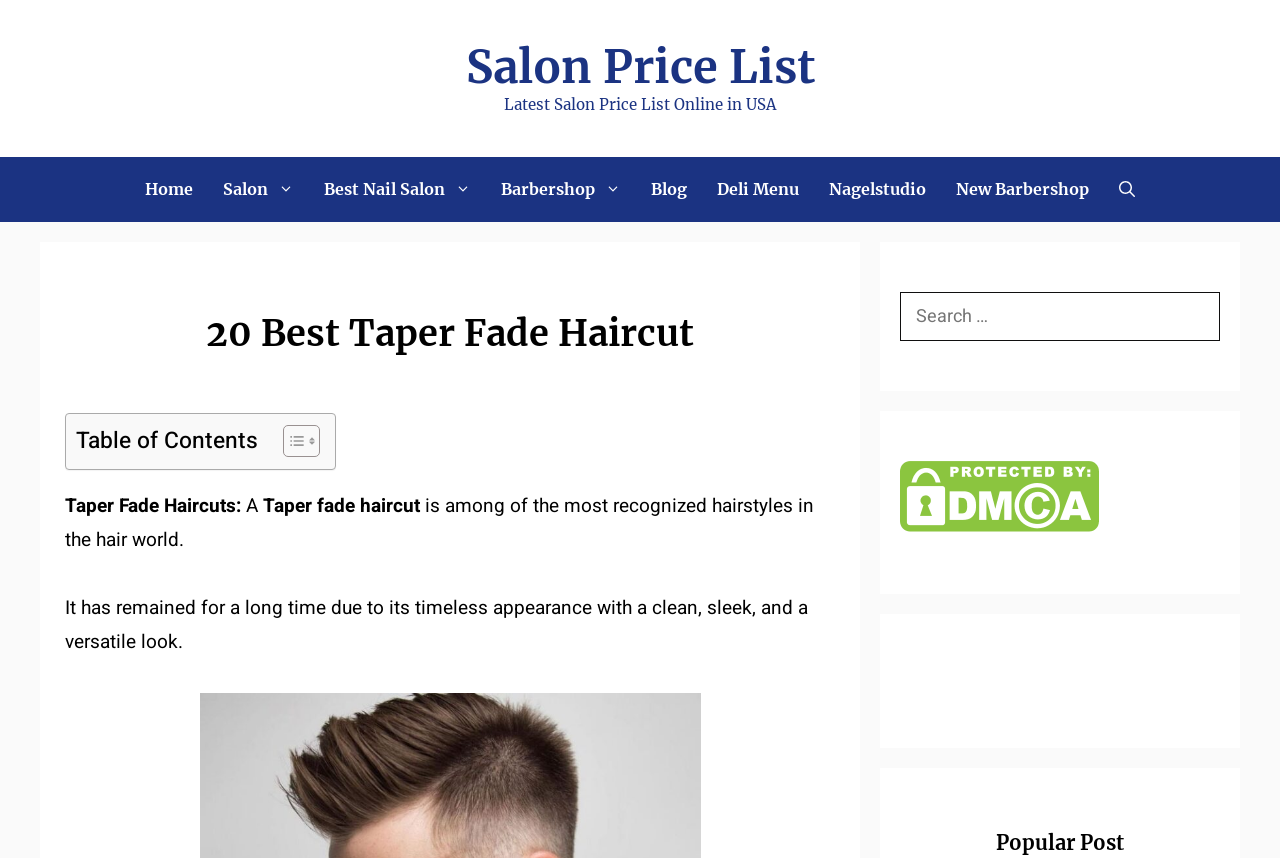Give a detailed account of the webpage's layout and content.

The webpage is about the "20 Best Taper Fade Haircut 2024". At the top, there is a banner with a link to the "Salon Price List" and a static text "Latest Salon Price List Online in USA". Below the banner, there is a navigation menu with links to "Home", "Salon", "Best Nail Salon", "Barbershop", "Blog", "Deli Menu", "Nagelstudio", "New Barbershop", and "Open Search Bar".

The main content of the webpage is divided into sections. The first section has a heading "20 Best Taper Fade Haircut" and a table of contents with a toggle button. Below the table of contents, there is a brief introduction to taper fade haircuts, describing them as a timeless hairstyle with a clean, sleek, and versatile look.

On the right side of the webpage, there are three complementary sections. The first section has a search box with a label "Search for:". The second section has a link to "DMCA.com Protection Status" with an accompanying image. The third section is empty.

There are a total of 7 images on the webpage, including the banner, the toggle button, and the image accompanying the "DMCA.com Protection Status" link. The webpage has a simple and organized layout, making it easy to navigate and read.